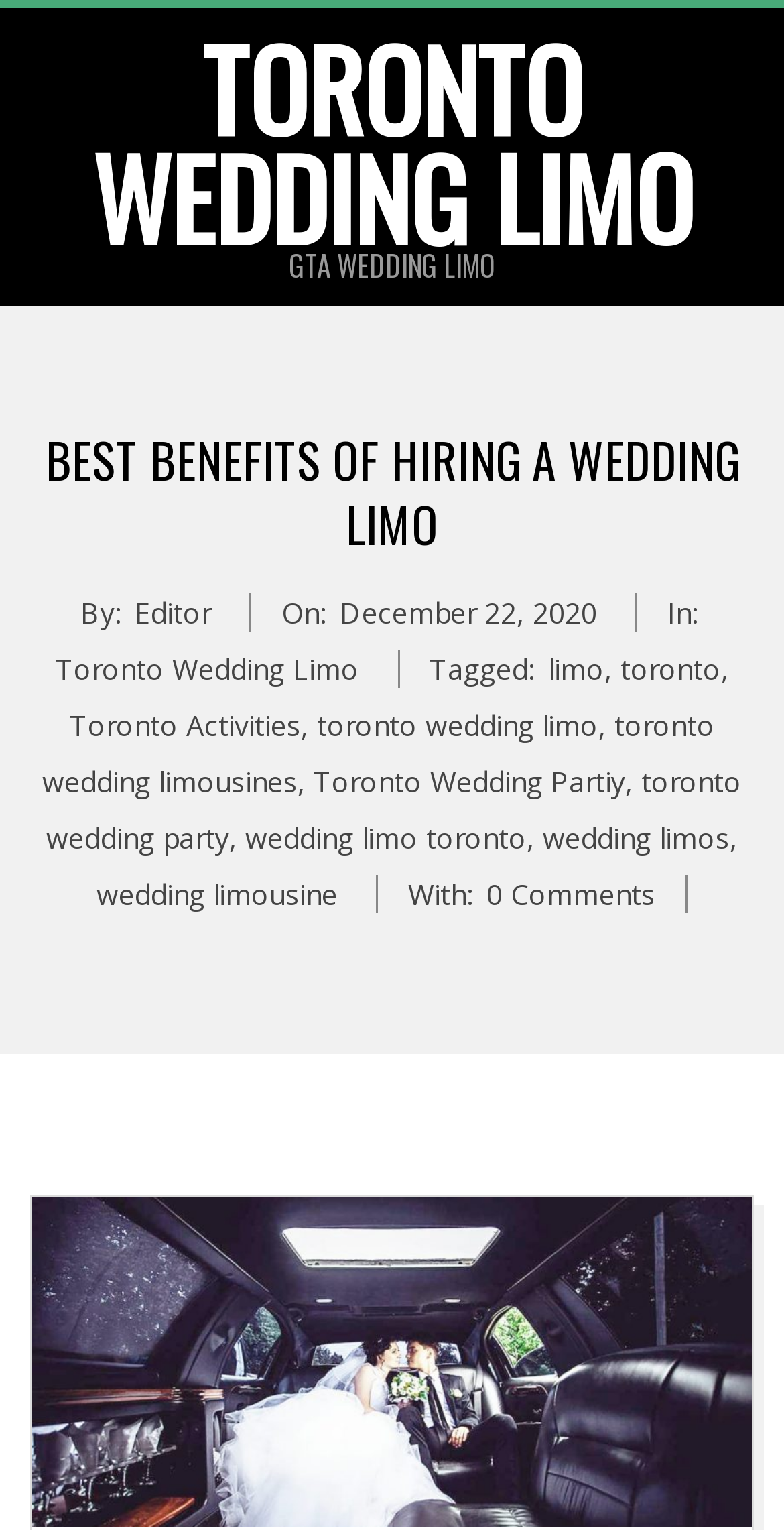What is the name of the company?
Look at the image and answer the question using a single word or phrase.

Toronto Wedding Limo